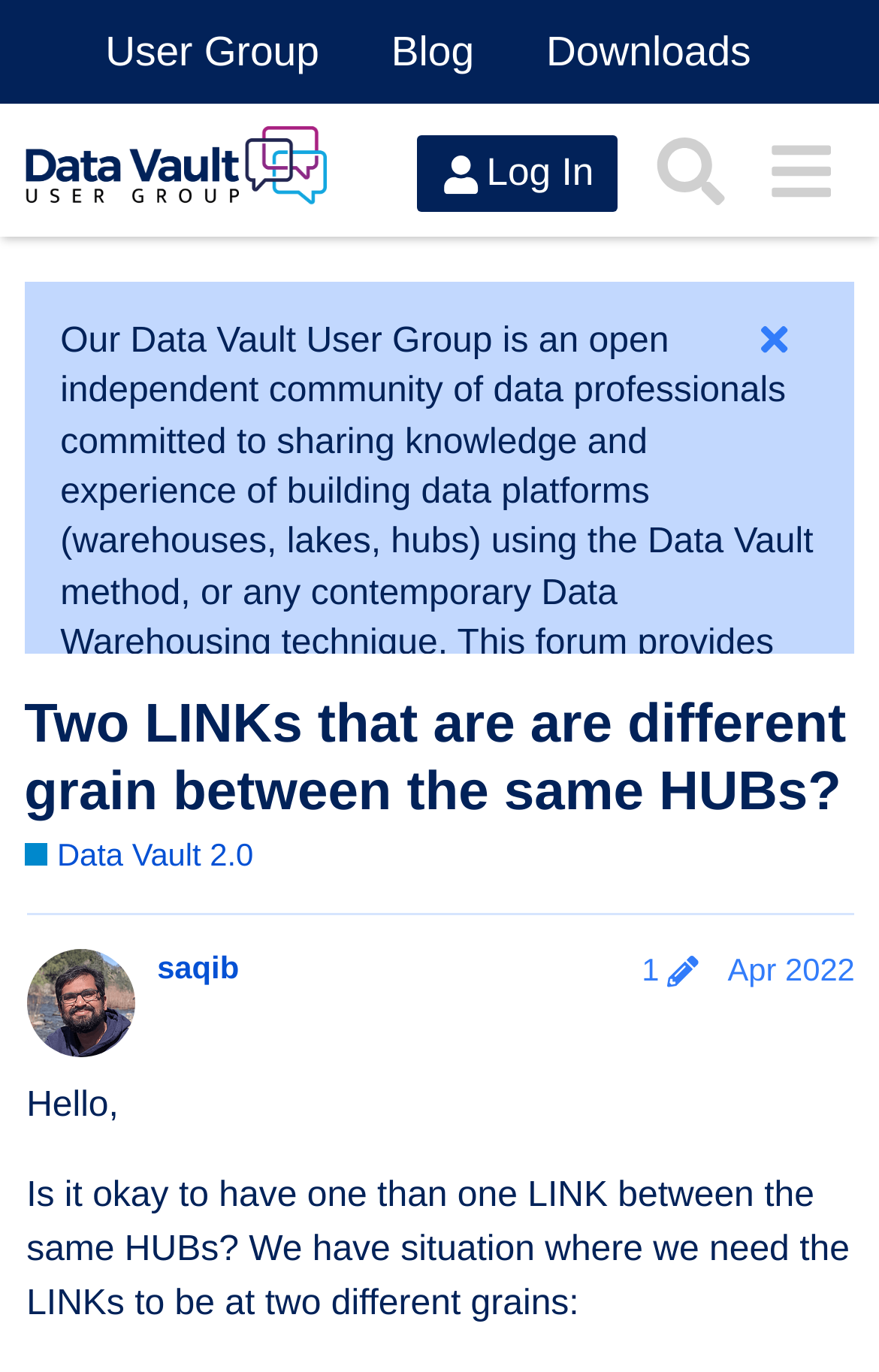Describe all the key features of the webpage in detail.

This webpage appears to be a discussion forum or community platform focused on Data Vault and data warehousing techniques. At the top, there are three links: "User Group", "Blog", and "Downloads", which are likely navigation links to different sections of the platform.

Below these links, there is a header section with a logo image and a link to "Data Vault User Group Discussion Group". To the right of this section, there are three buttons: "Log In", "Search", and a menu button.

The main content area of the page features a brief introduction to the Data Vault User Group, which is an open community of data professionals sharing knowledge and experience. This is followed by a welcome message encouraging users to participate in open and honest debates, share best practices, and ask questions.

Below the introduction, there is a heading that reads "Two LINKs that are are different grain between the same HUBs?" which is likely the title of a discussion thread or post. This is followed by a link to "Data Vault 2.0" and a brief description of the topic.

Further down, there is a post from a user named "saqib" with a link to their profile, a button to view post edit history, and a timestamp indicating when the post was made. The post itself asks a question about having multiple links between the same hubs at different grains.

Throughout the page, there are several images, including logos, icons, and possibly avatars, but no prominent images that dominate the content. Overall, the page appears to be a discussion forum or community platform focused on data warehousing and Data Vault techniques.